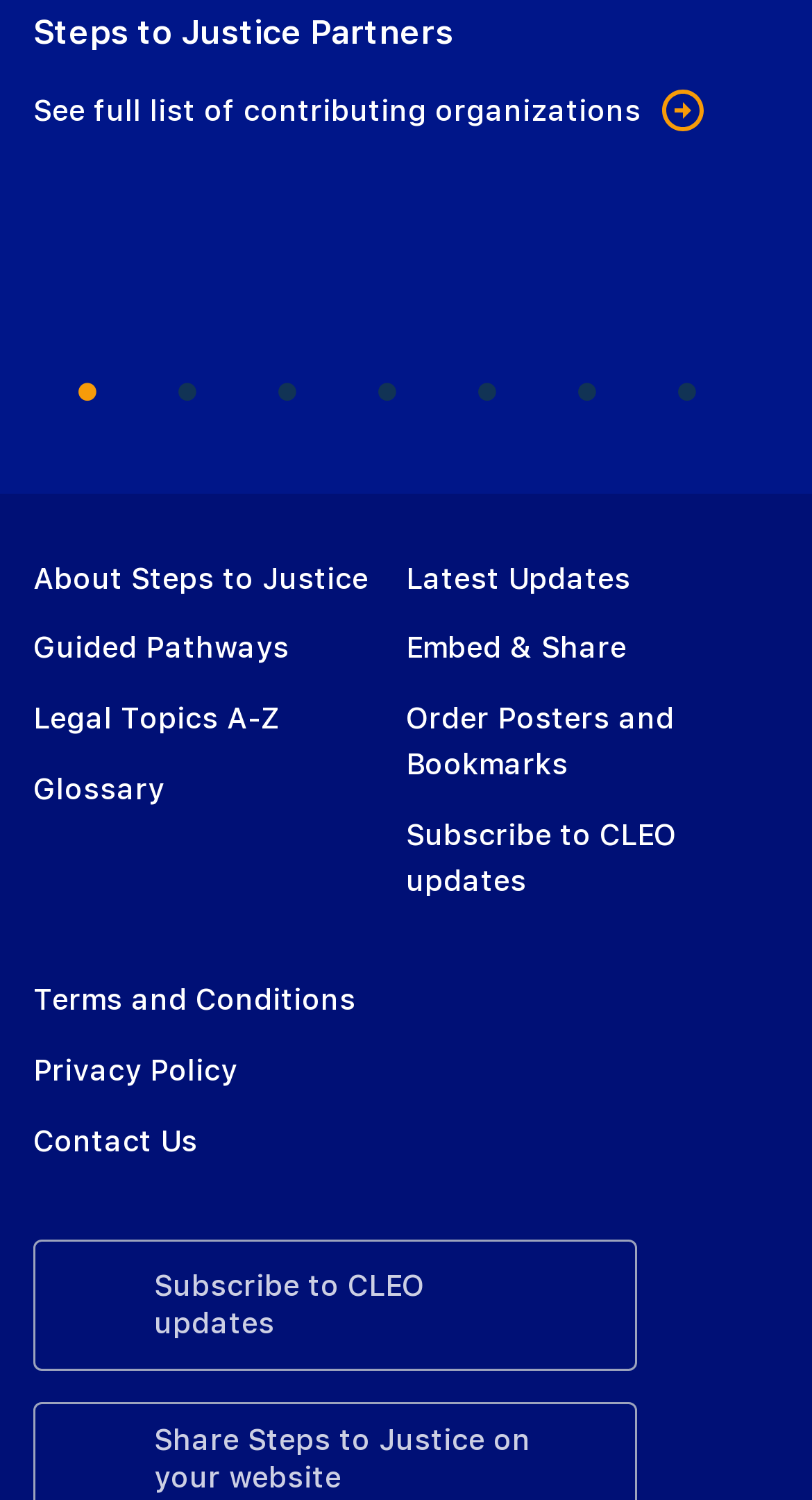Identify the bounding box coordinates of the section to be clicked to complete the task described by the following instruction: "Click on the link to learn about the Ministry of the Attorney General". The coordinates should be four float numbers between 0 and 1, formatted as [left, top, right, bottom].

[0.349, 0.108, 0.61, 0.247]